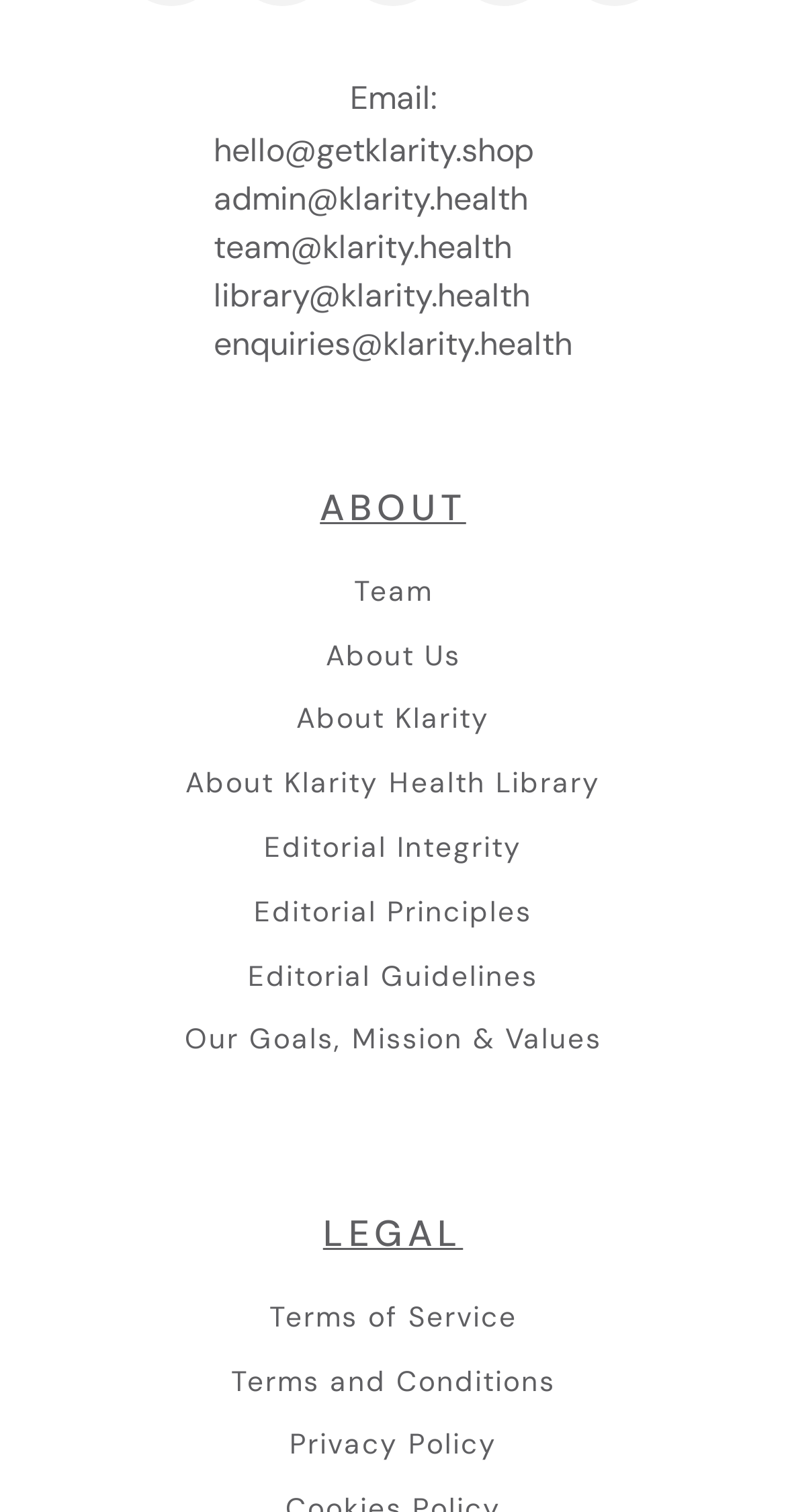Locate the bounding box coordinates of the area that needs to be clicked to fulfill the following instruction: "Learn about the team". The coordinates should be in the format of four float numbers between 0 and 1, namely [left, top, right, bottom].

[0.45, 0.38, 0.55, 0.402]